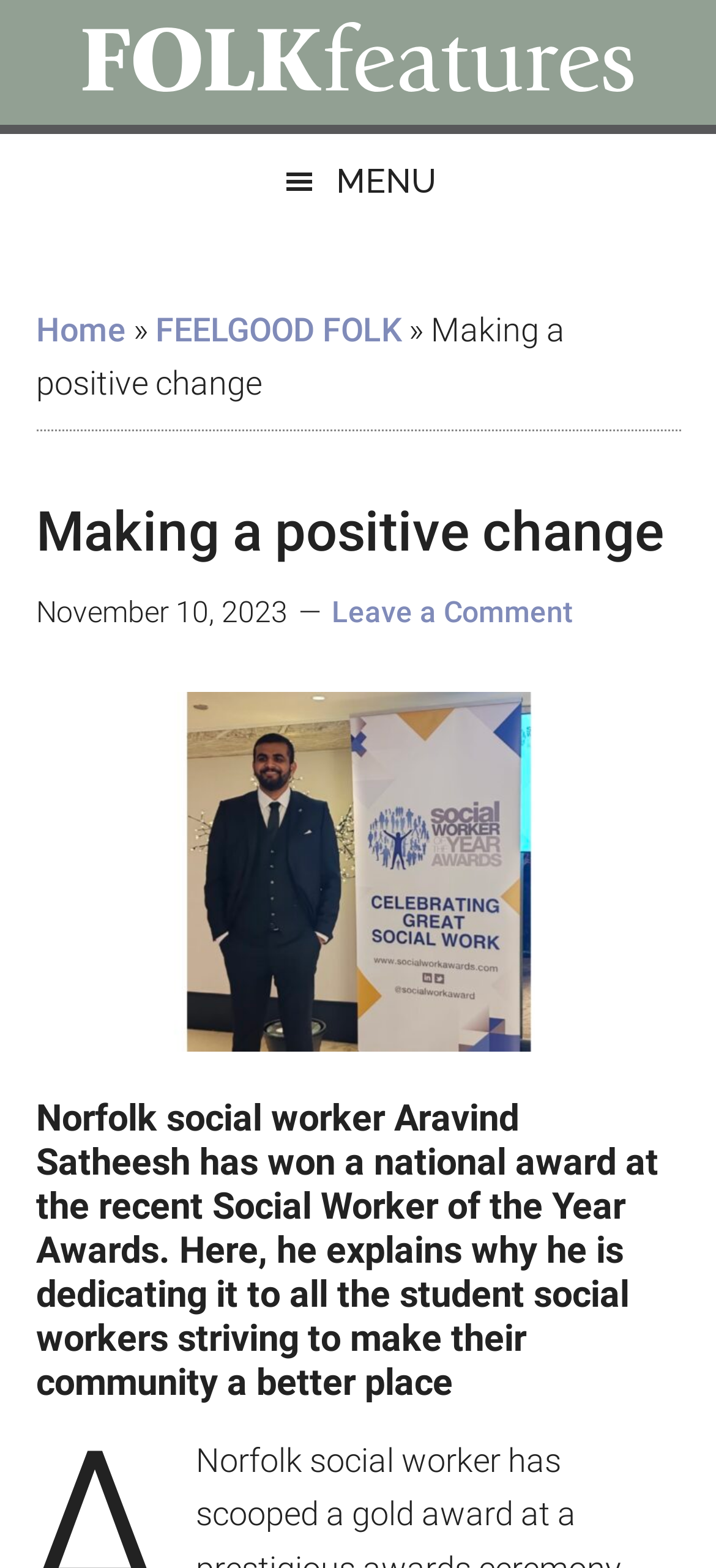Please provide a comprehensive answer to the question below using the information from the image: What is the name of the website or section?

The webpage has a link at the top that says 'Folk Features Homepage'. This suggests that the website or section is called Folk Features.